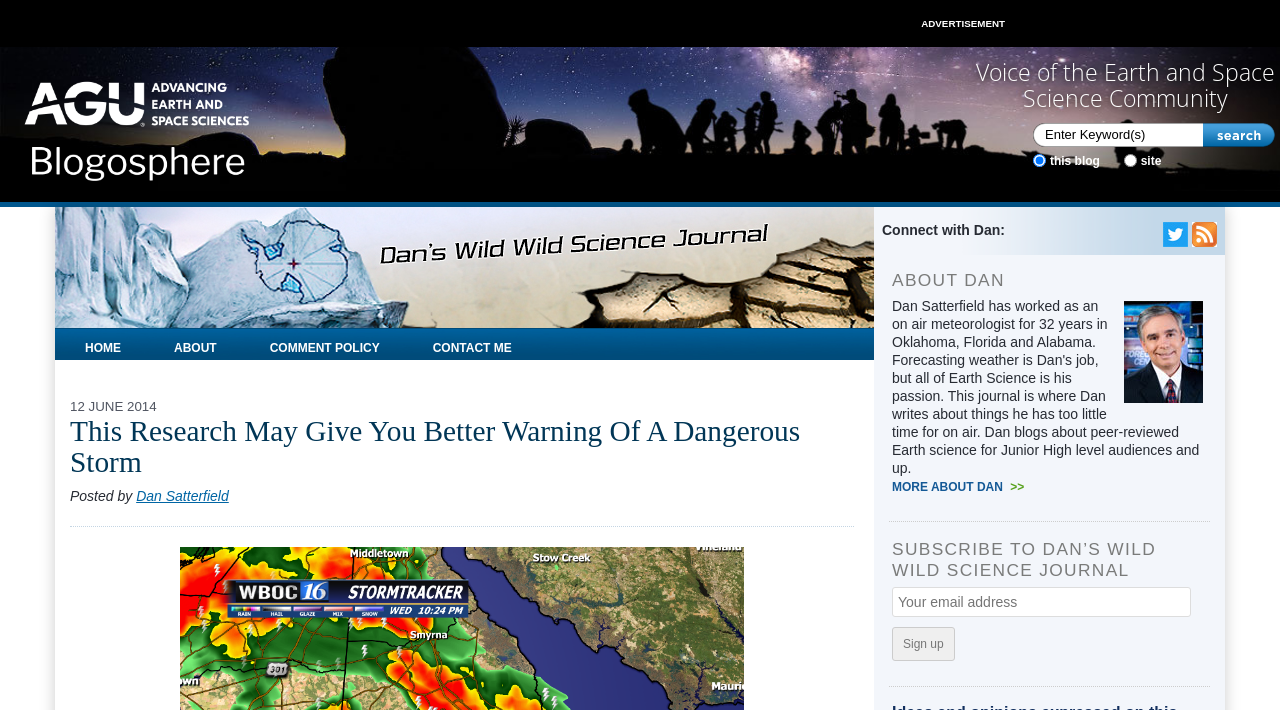How many links are there in the navigation menu?
From the details in the image, provide a complete and detailed answer to the question.

I counted the number of link elements with text 'HOME', 'ABOUT', 'COMMENT POLICY', and 'CONTACT ME' which are located vertically in the navigation menu.